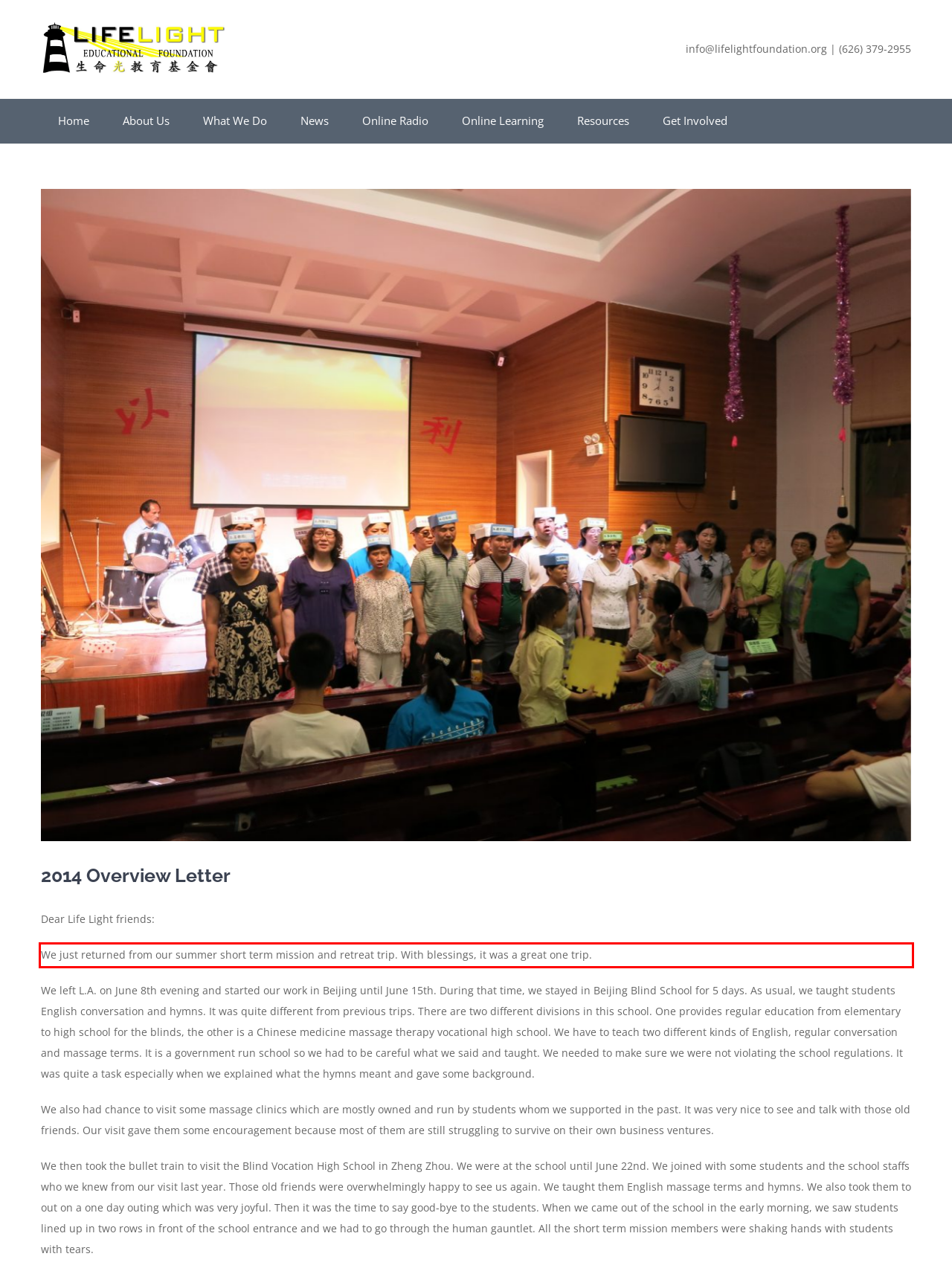Identify the red bounding box in the webpage screenshot and perform OCR to generate the text content enclosed.

We just returned from our summer short term mission and retreat trip. With blessings, it was a great one trip.